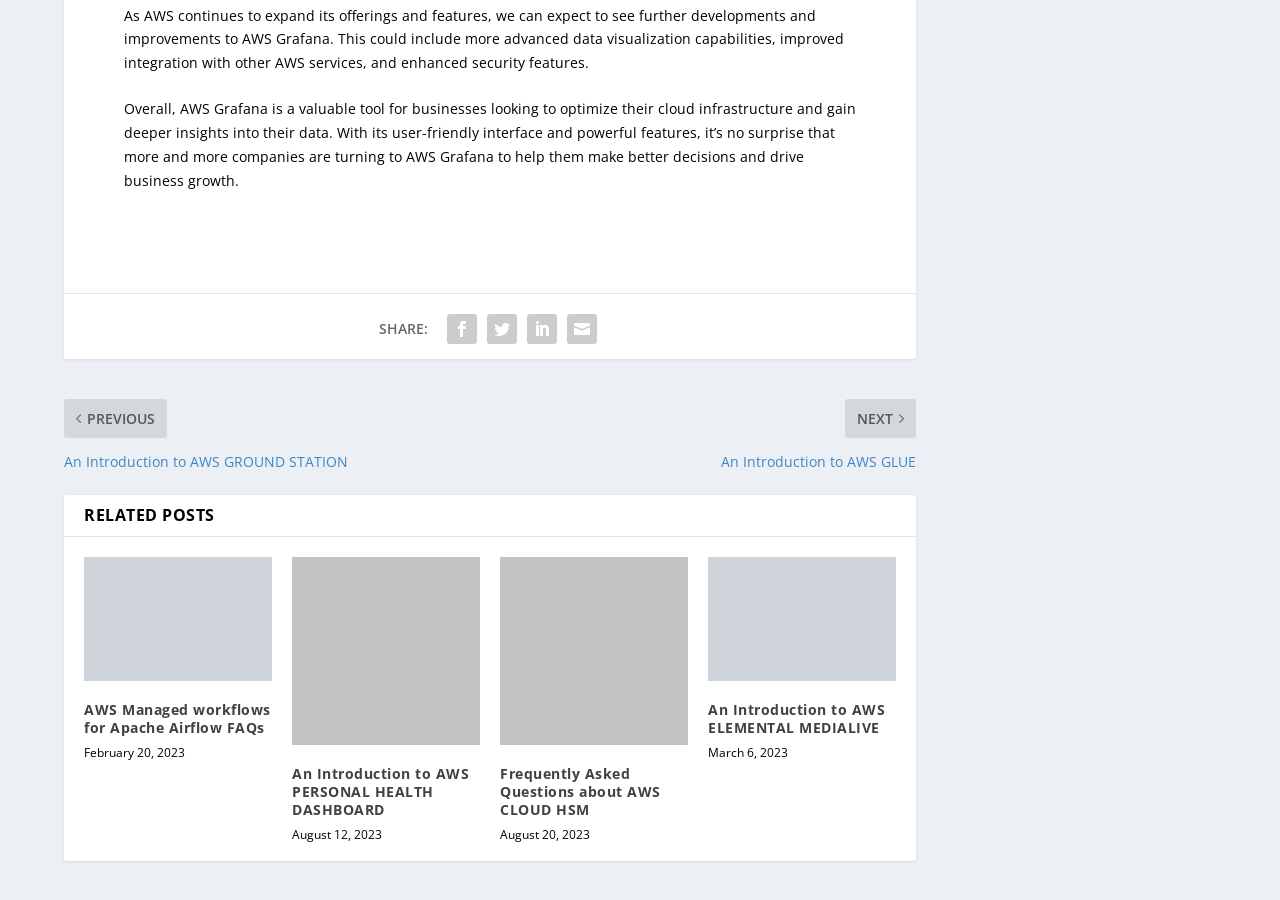What is the date of the third related post?
Based on the image, please offer an in-depth response to the question.

I determined the answer by looking at the third related post section, which has a heading 'Frequently Asked Questions about AWS CLOUD HSM' and a date 'August 20, 2023'.